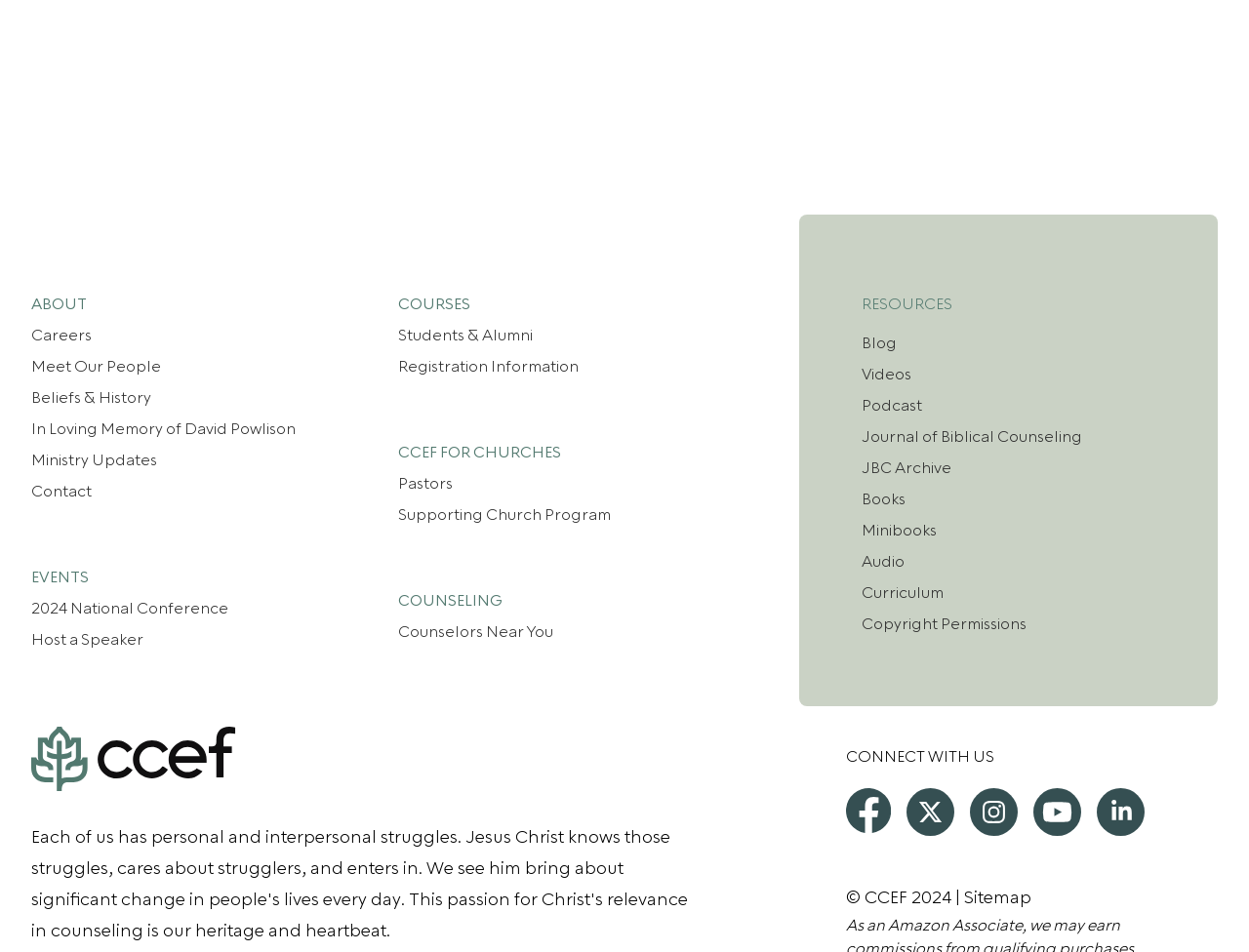Please determine the bounding box of the UI element that matches this description: JBC Archive. The coordinates should be given as (top-left x, top-left y, bottom-right x, bottom-right y), with all values between 0 and 1.

[0.69, 0.48, 0.762, 0.503]